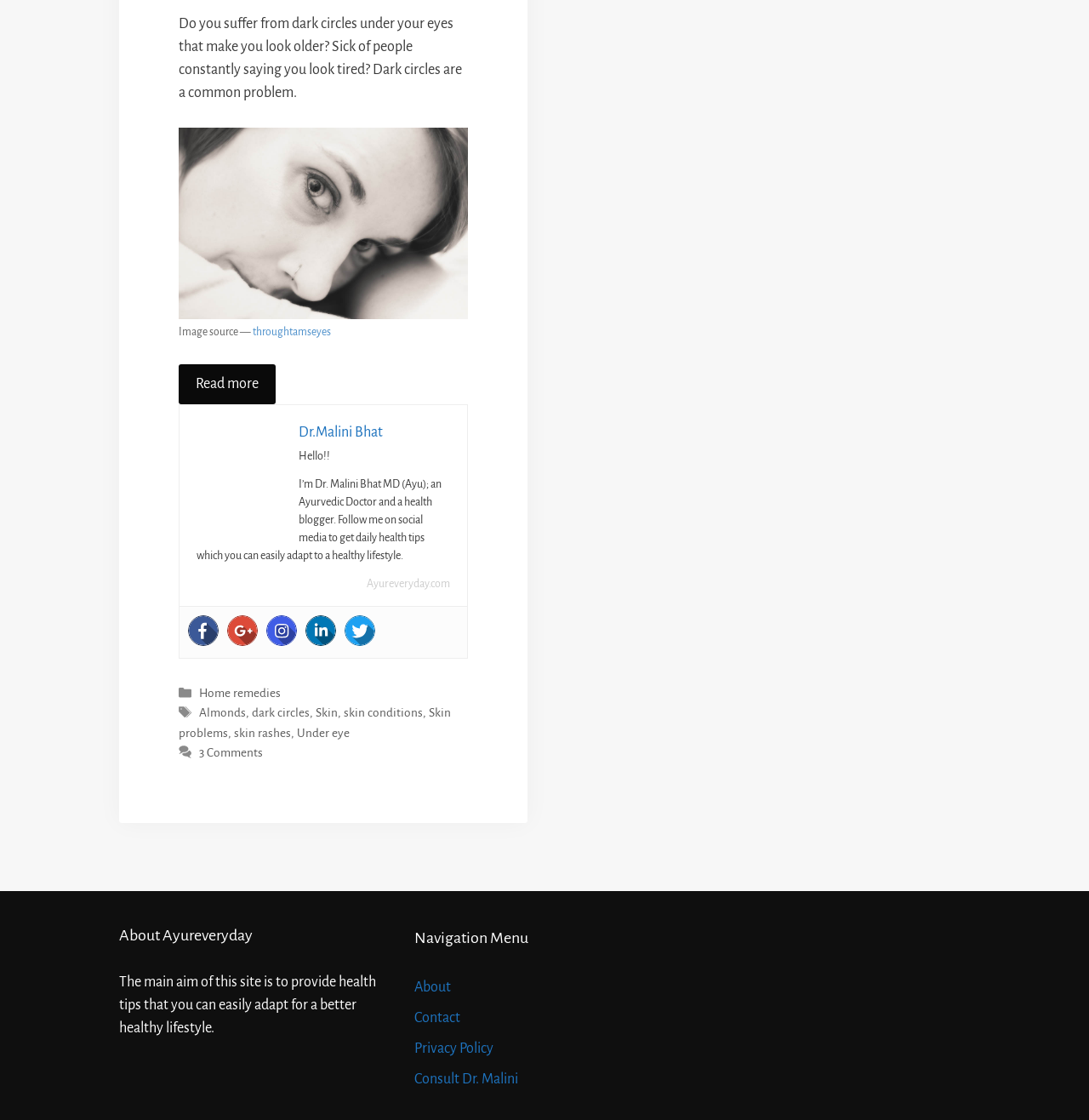What is the topic of the article?
Based on the image, respond with a single word or phrase.

Dark under eye circles